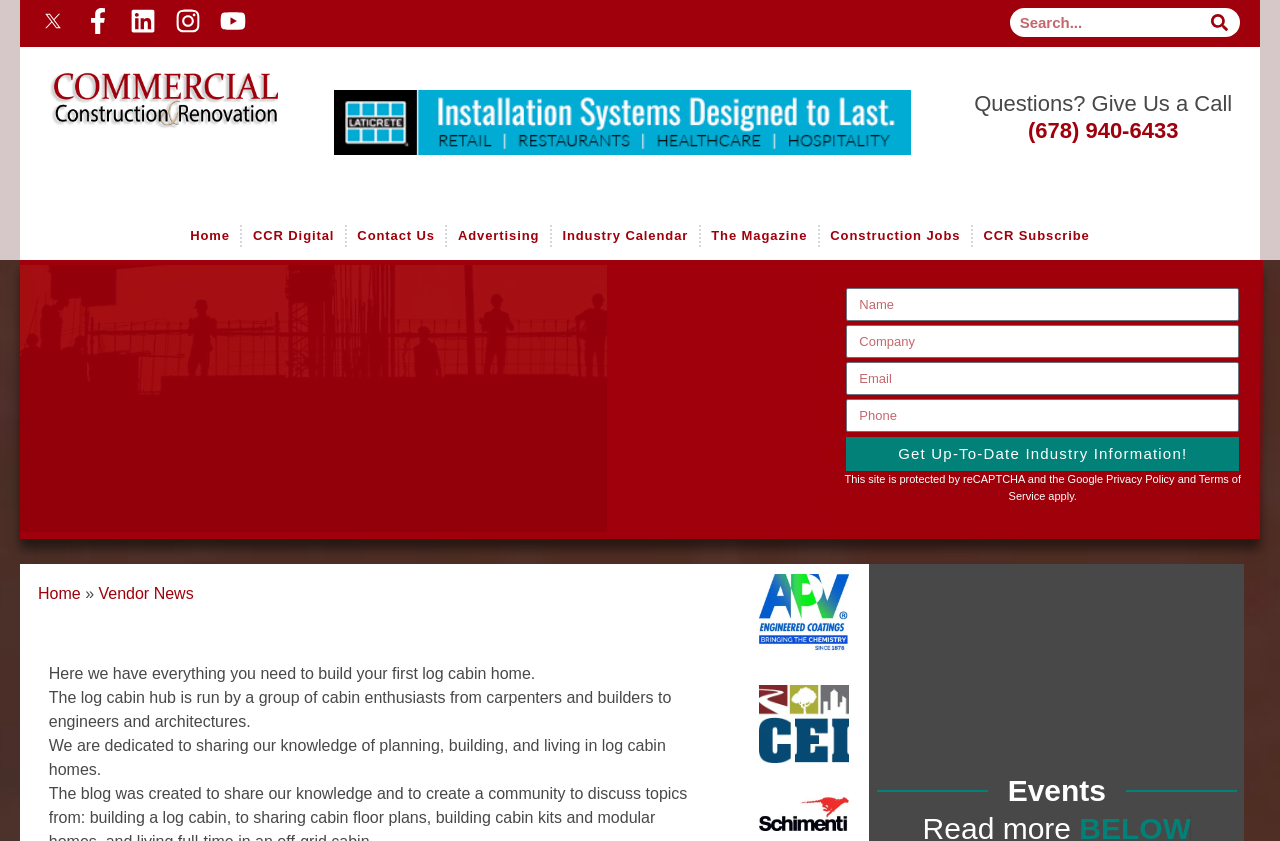Provide the bounding box coordinates of the area you need to click to execute the following instruction: "Call us".

[0.747, 0.109, 0.977, 0.171]